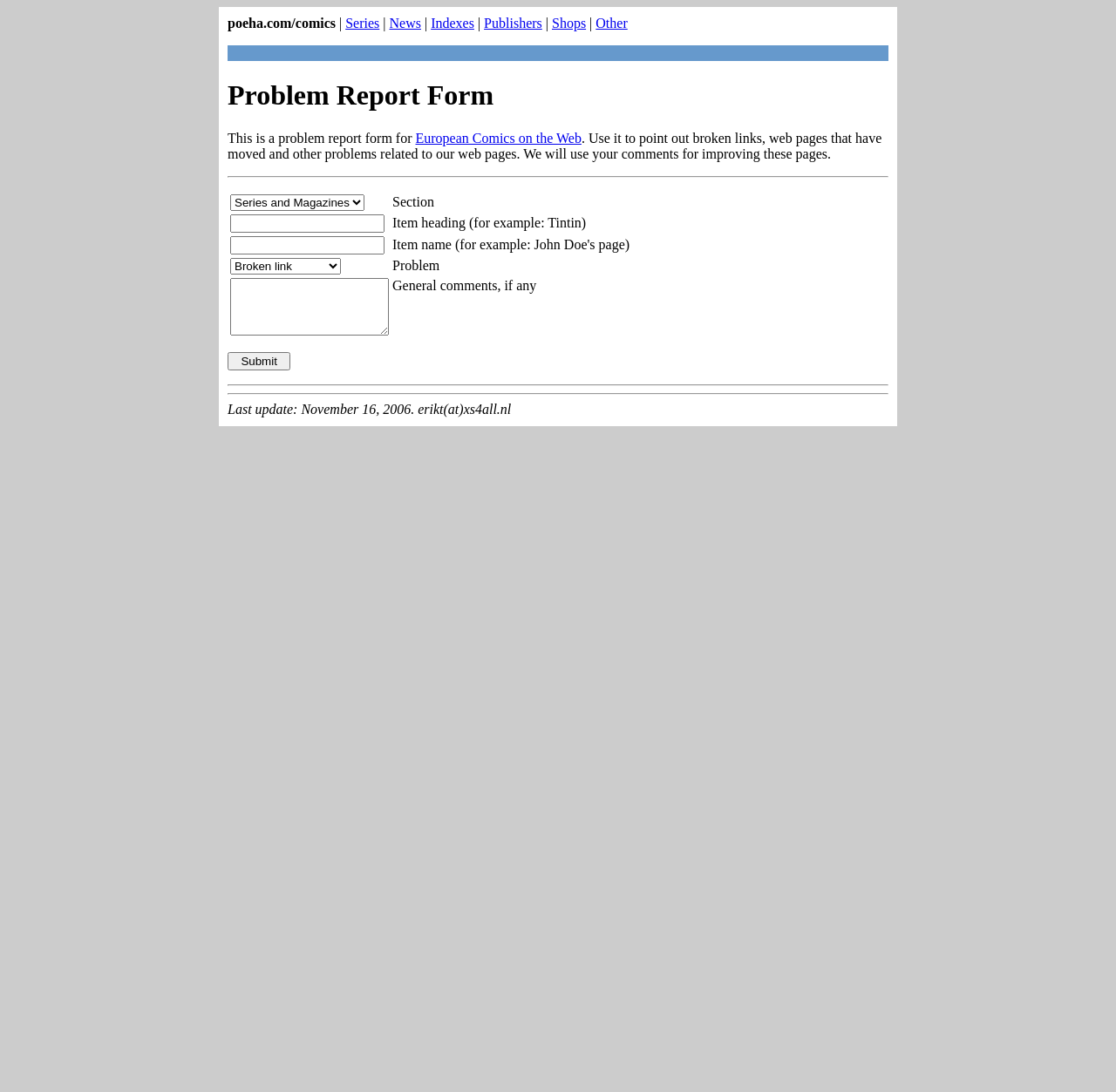Given the webpage screenshot, identify the bounding box of the UI element that matches this description: "European Comics on the Web".

[0.372, 0.12, 0.521, 0.133]